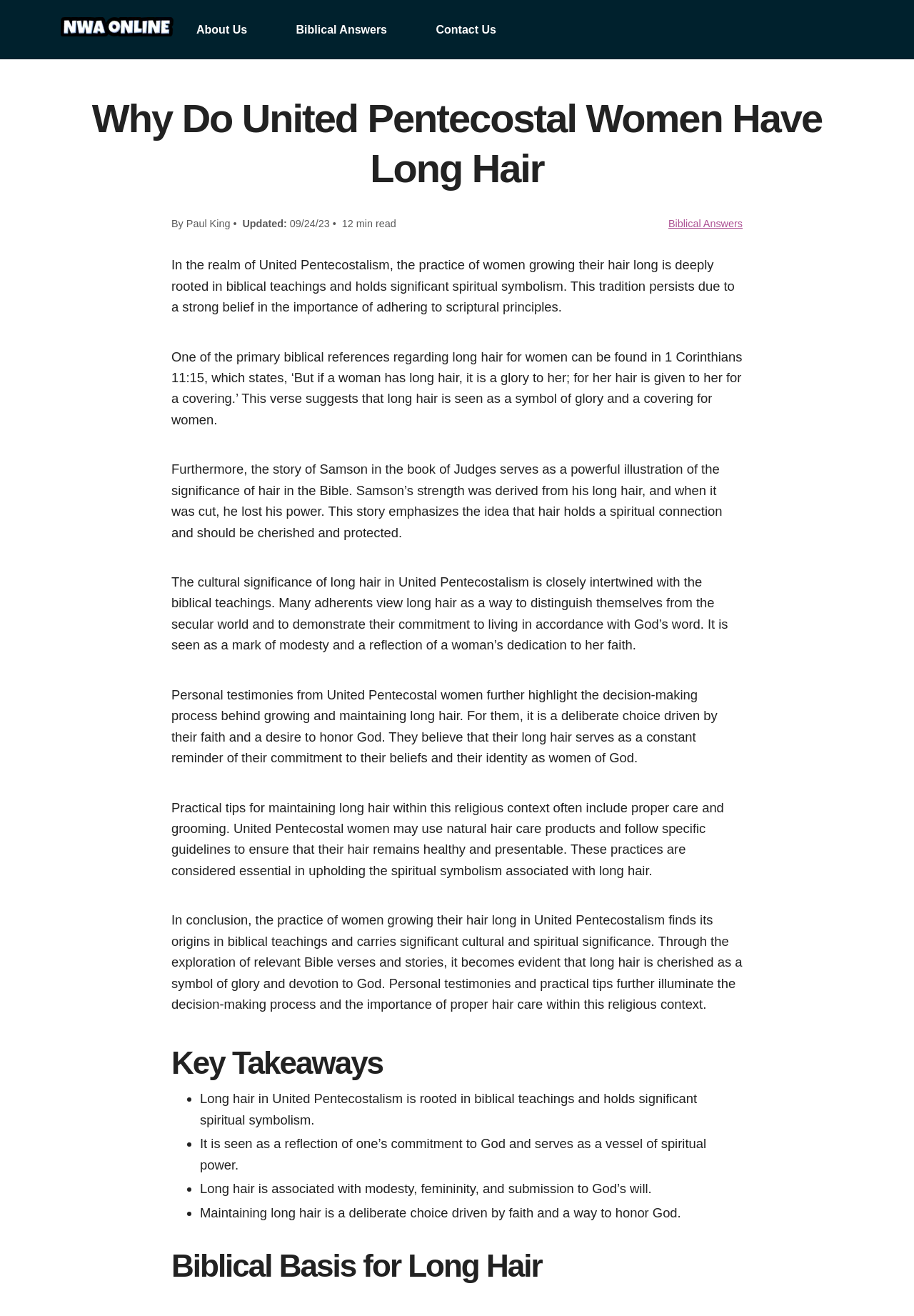What is the biblical reference mentioned in the article?
Observe the image and answer the question with a one-word or short phrase response.

1 Corinthians 11:15